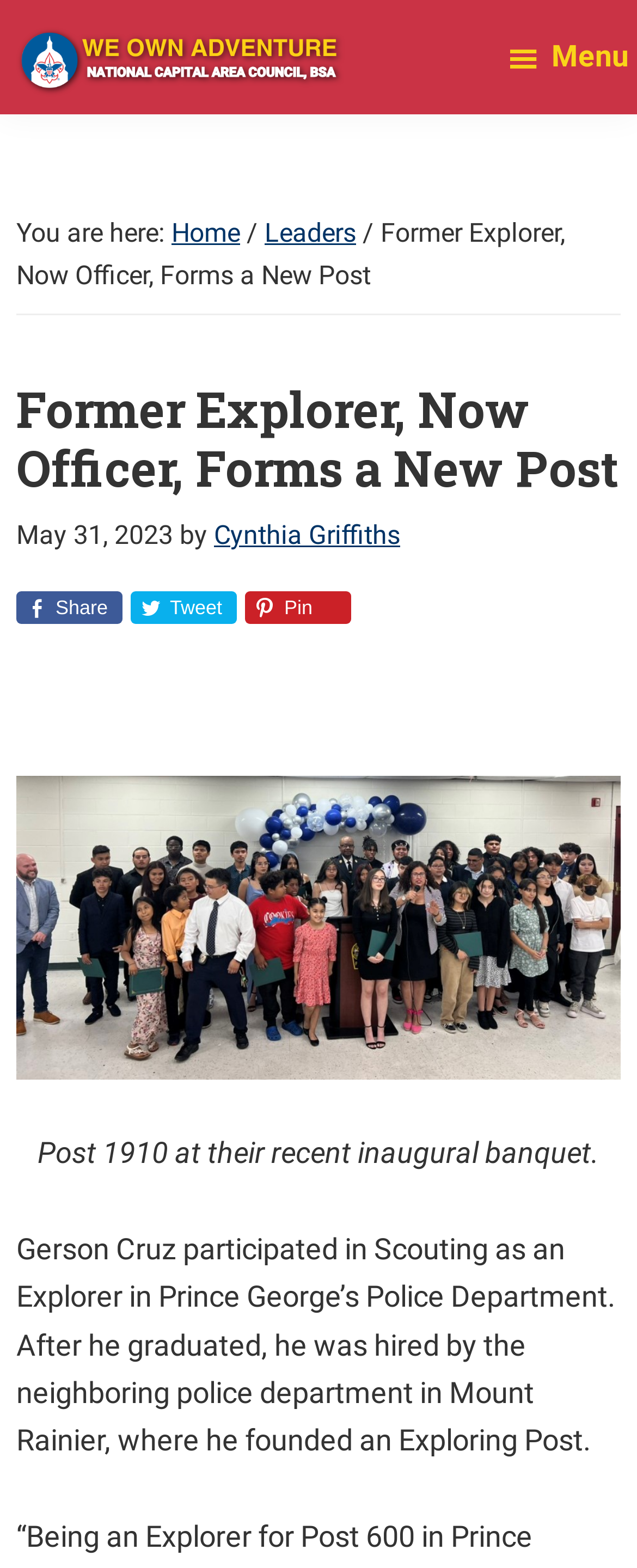Please identify the bounding box coordinates for the region that you need to click to follow this instruction: "Select Racing Flags".

None